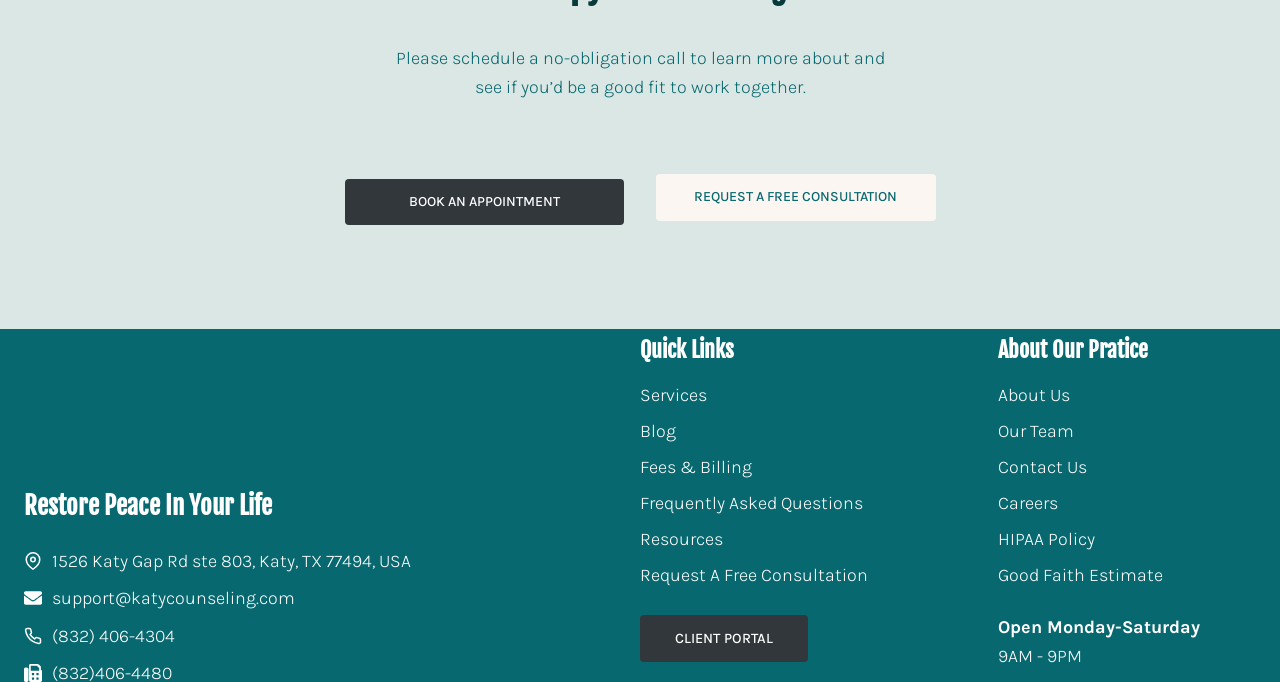What is the address of the counseling service?
From the screenshot, supply a one-word or short-phrase answer.

1526 Katy Gap Rd ste 803, Katy, TX 77494, USA